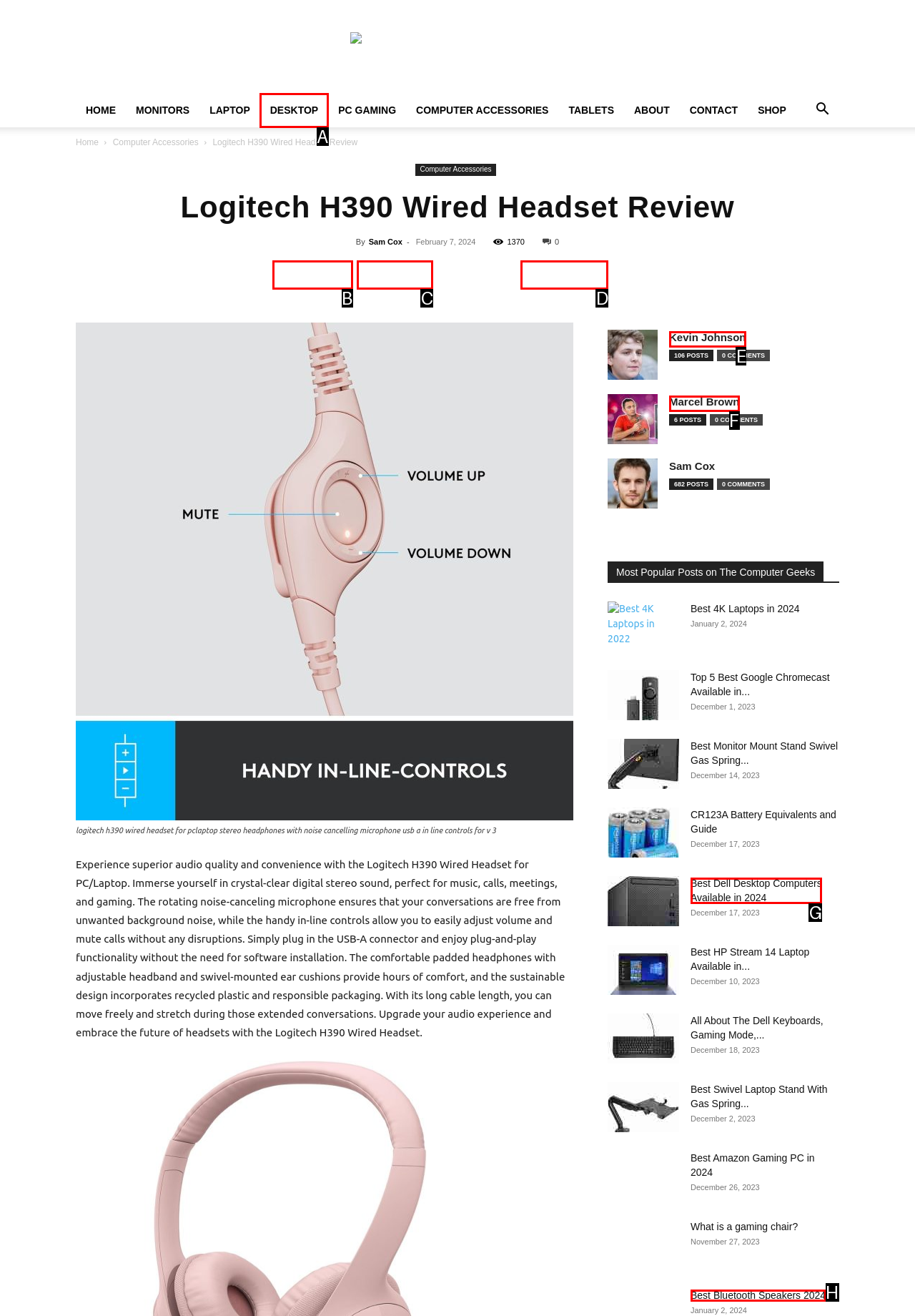Select the correct option based on the description: Marcel Brown
Answer directly with the option’s letter.

F